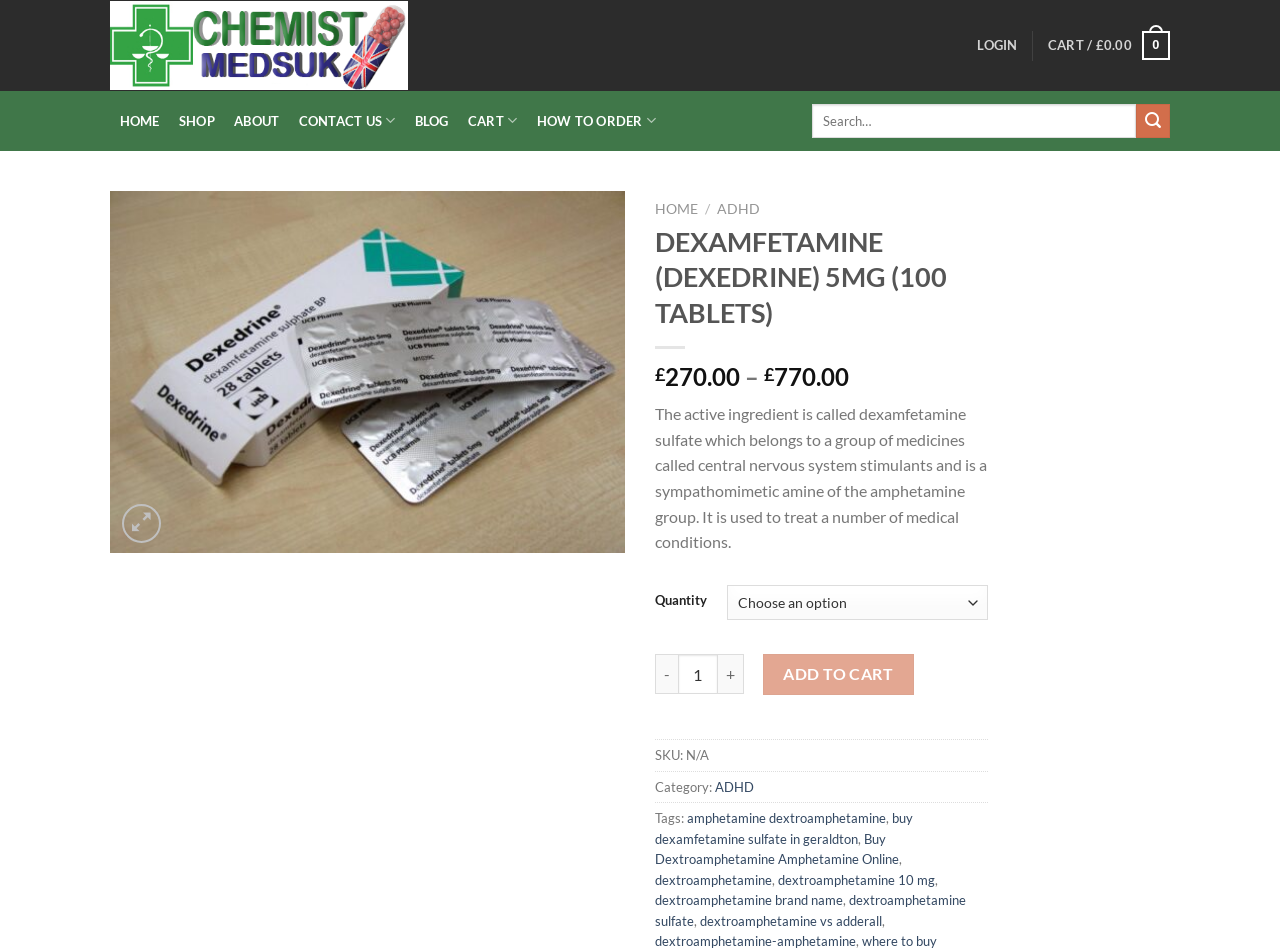Produce an elaborate caption capturing the essence of the webpage.

This webpage is an online store selling Dextroamphetamine Amphetamine, a medication used to treat various medical conditions. At the top left corner, there is a logo and a link to the website's homepage, "CHEMISTMEDS". Next to it, there are links to "LOGIN", "CART", and navigation links to "HOME", "SHOP", "ABOUT", "CONTACT US", "BLOG", and "HOW TO ORDER". 

Below the navigation links, there is a search bar with a "Search for:" label and a "Submit" button. On the right side of the search bar, there is a "Wishlist" button. 

The main content of the webpage is a product description of Dexamfetamine (Dexedrine) 5mg (100 tablets). The product name is in a large font, and below it, there is a brief description of the medication, including its active ingredient, usage, and medical conditions it treats. 

On the right side of the product description, there is a price section showing the cost of the medication, £270.00, with a range of £770.00. Below the price section, there is a "Quantity" dropdown menu, a "Product quantity" spin button, and "ADD TO CART" button. 

Further down the page, there are additional product details, including the SKU, category, and tags. The tags section lists several related keywords, including "amphetamine", "dextroamphetamine", and "buy dexamfetamine sulfate in geraldton". There are also several links to related products or searches, such as "Buy Dextroamphetamine Amphetamine Online" and "dextroamphetamine vs adderall".